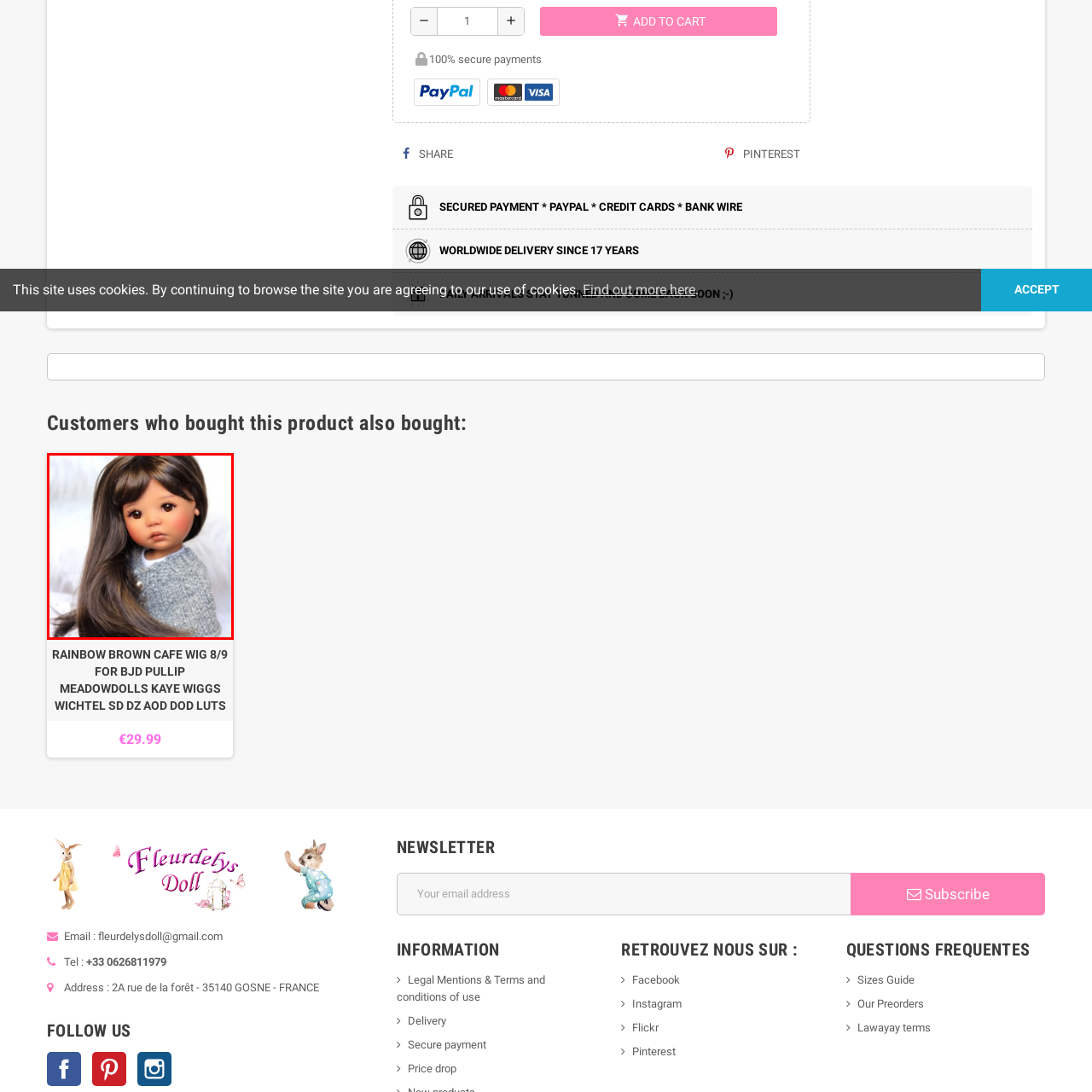Thoroughly describe the scene within the red-bordered area of the image.

The image features a charming doll styled with long, silky brown hair that cascades neatly over her shoulder. She has a gentle expression, highlighting her lifelike features, including exquisite detail in her painted eyes and subtle blush on her cheeks. The doll is dressed in a cozy, light gray knitted sweater, lending a touch of warmth to her overall appearance. This portrayal is likely part of a collection, as it is located within an online catalog for products such as the "Rainbow Brown Cafe Wig," which is priced at €29.99. The setting indicates a focus on high-quality craftsmanship, appealing to collectors and enthusiasts of dolls and fashion accessories.